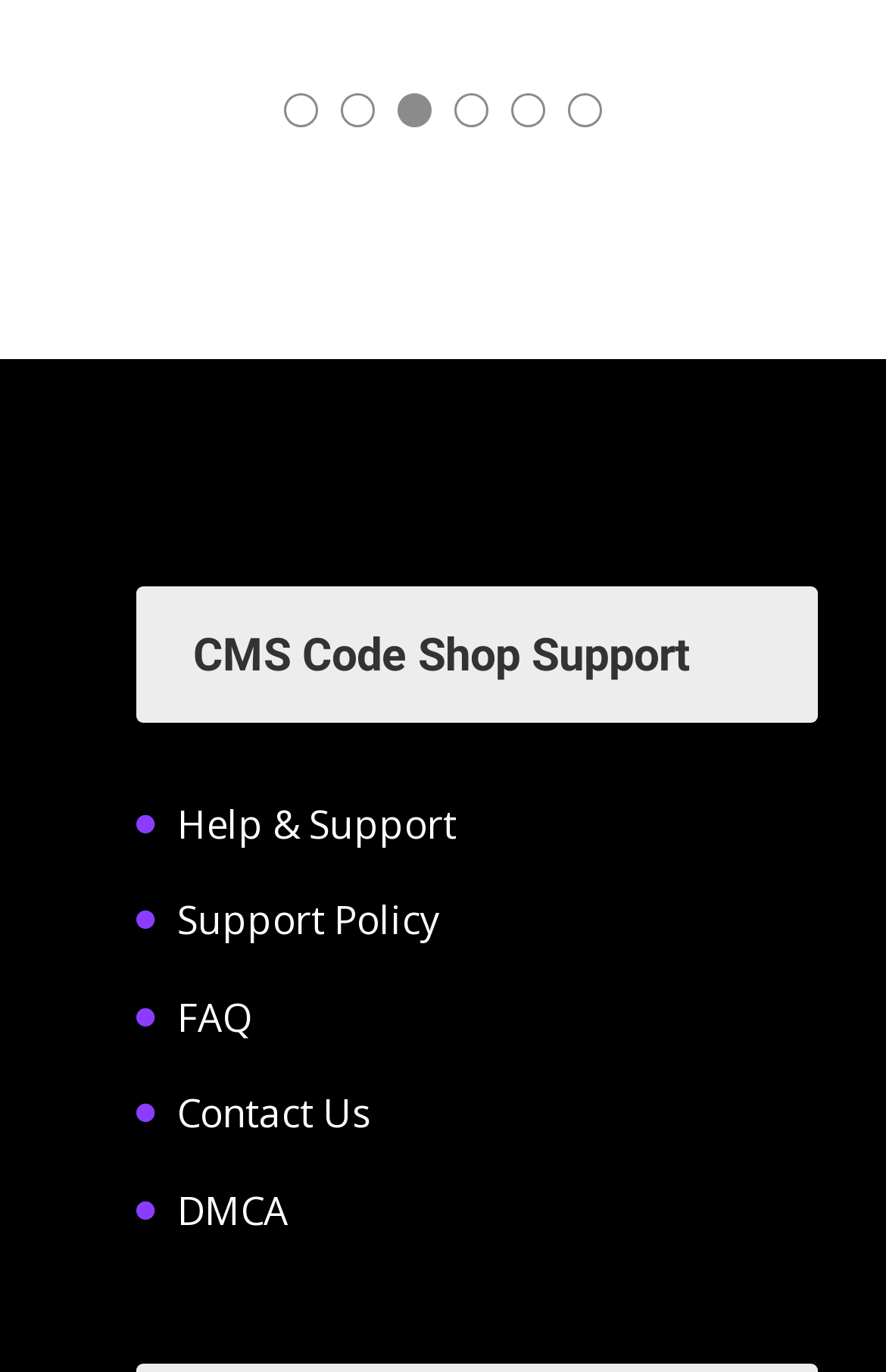Locate the bounding box coordinates of the element that should be clicked to fulfill the instruction: "Contact Us".

[0.2, 0.793, 0.418, 0.831]